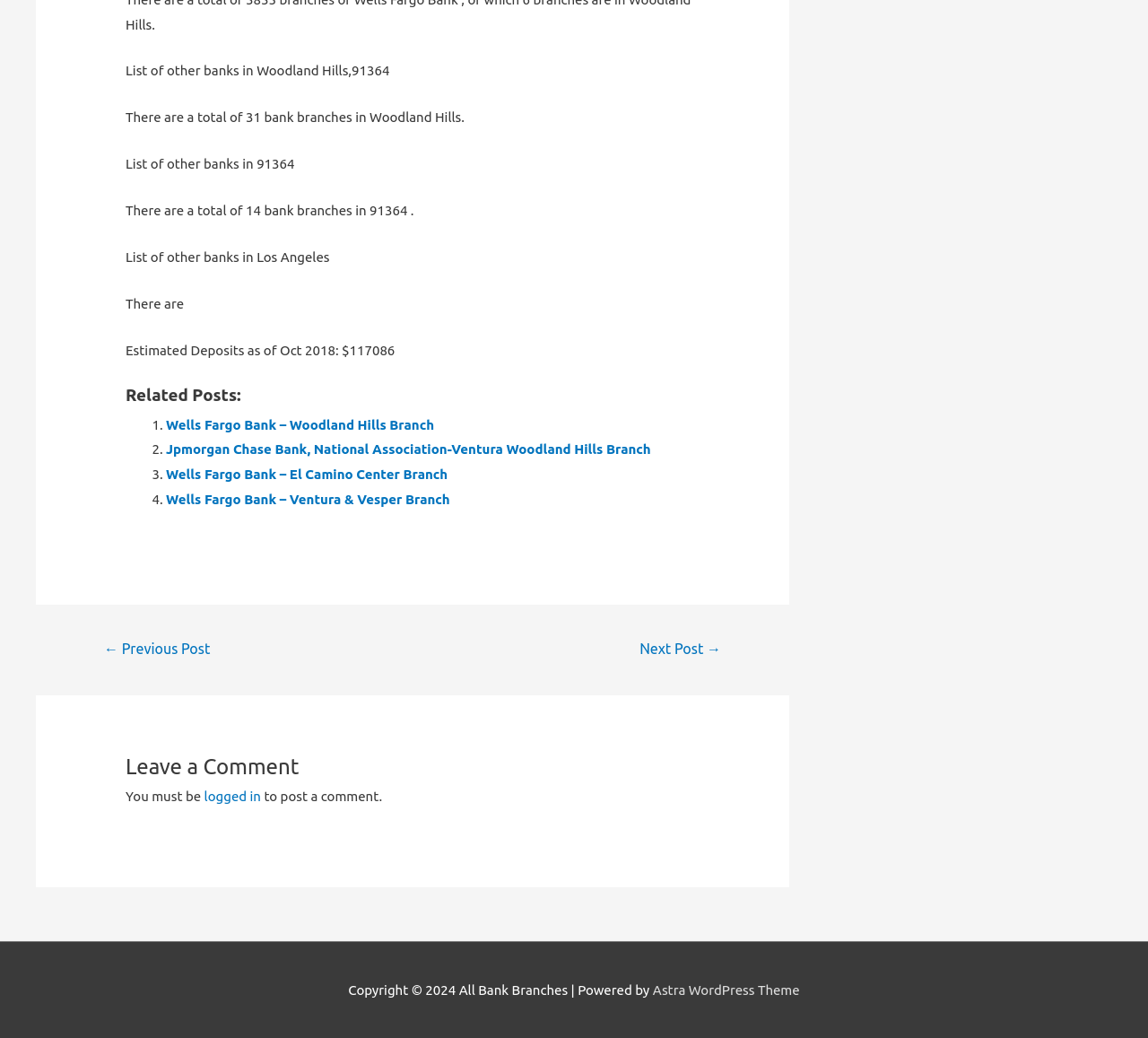Predict the bounding box for the UI component with the following description: "logged in".

[0.178, 0.76, 0.227, 0.775]